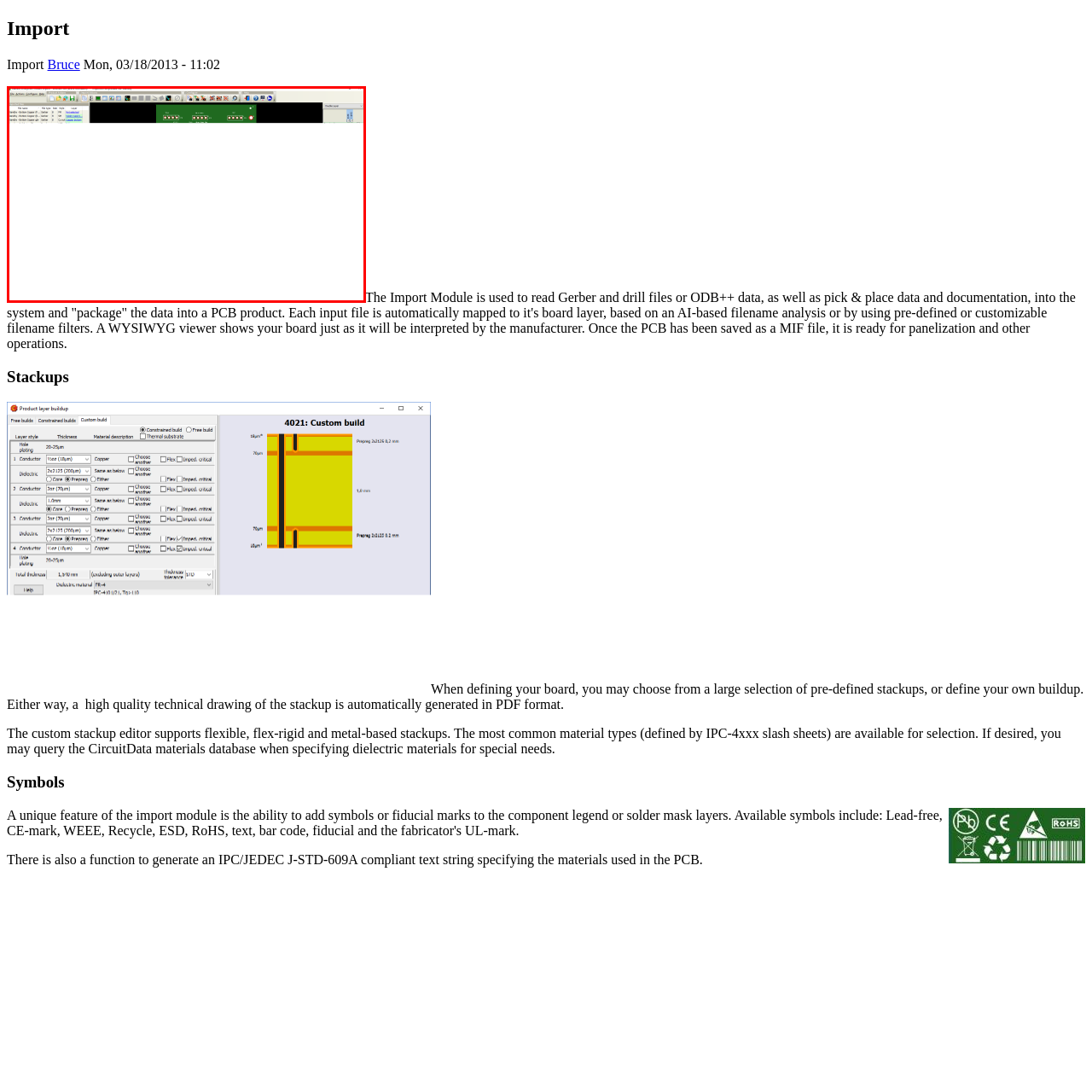Give a detailed narrative of the image enclosed by the red box.

The image depicts an interface screen for an "Import module" designed to handle Gerber and drill files, as well as ODB++ data. The module is likely part of a PCB design software, showcasing a graphical representation of a printed circuit board (PCB). The layout includes several LED indicators or component pads displayed on a green background, symbolizing where components would be placed on the actual board. This setup facilitates the visualization of how the PCB will be interpreted by manufacturers, making it instrumental for designers during the layout process. The use of an intuitive WYSIWYG viewer allows users to see the end product clearly, enhancing their ability to plan and execute designs efficiently.